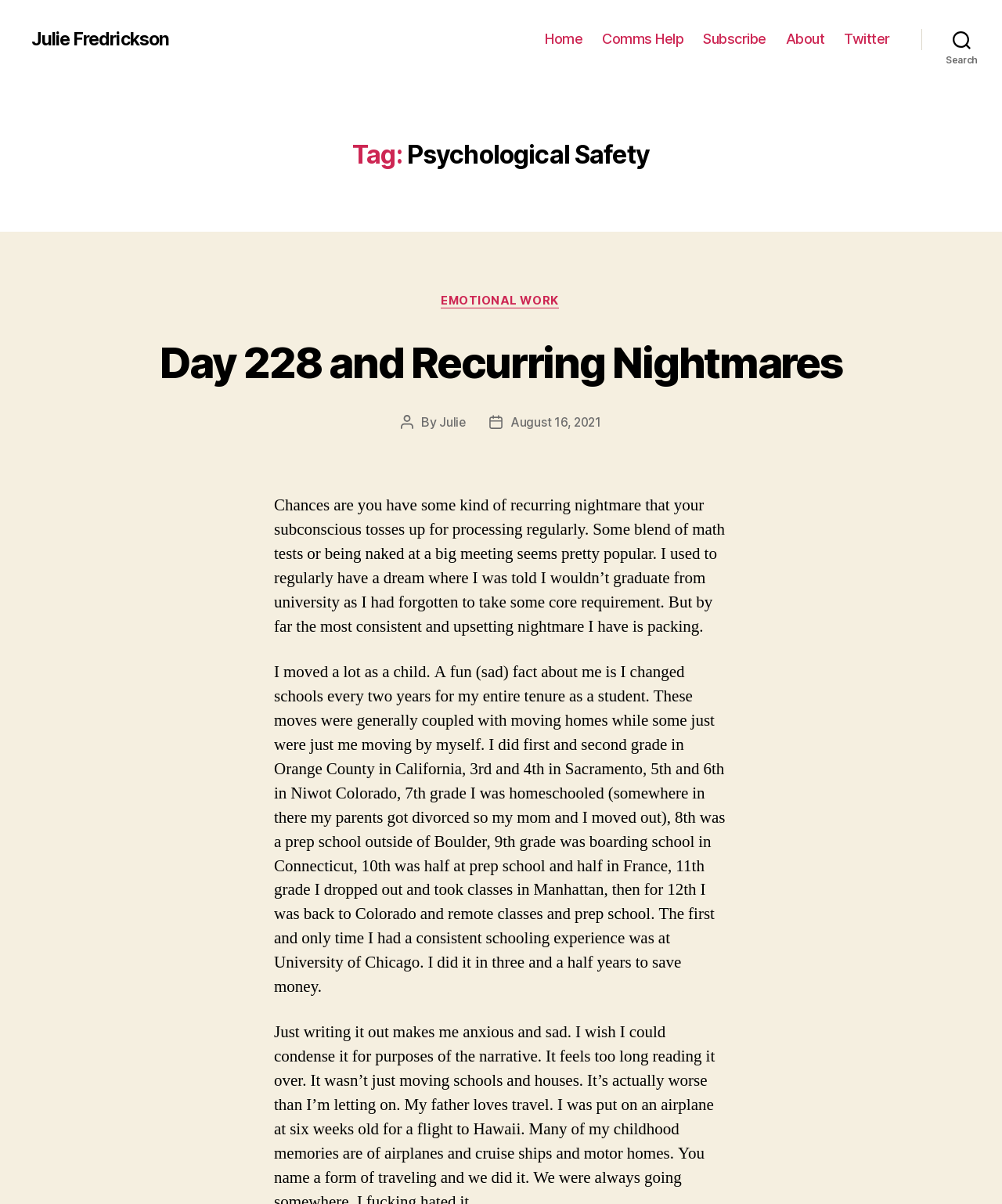Please determine the bounding box coordinates of the clickable area required to carry out the following instruction: "read post about emotional work". The coordinates must be four float numbers between 0 and 1, represented as [left, top, right, bottom].

[0.441, 0.245, 0.559, 0.258]